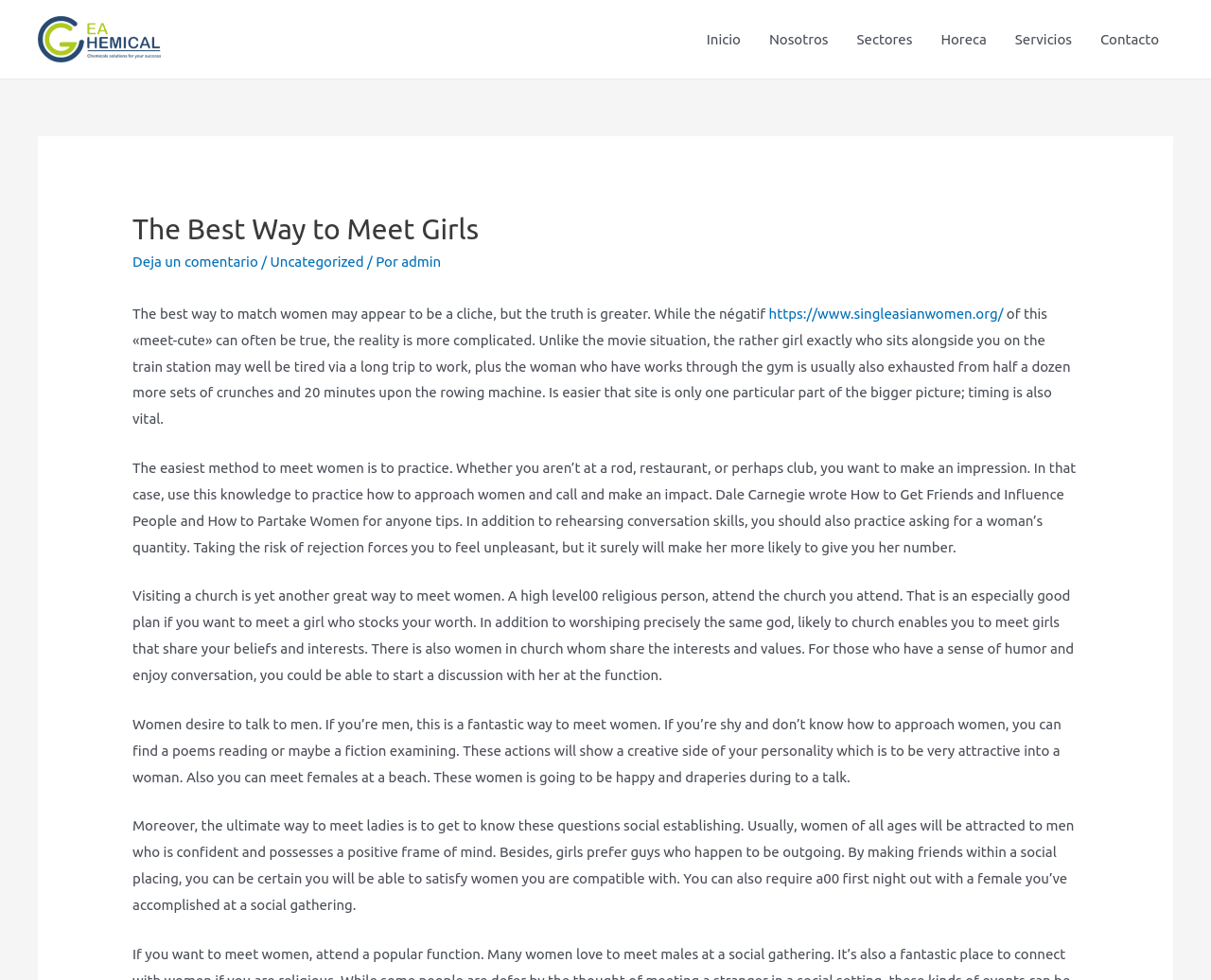Use a single word or phrase to answer the question:
What is the significance of the image at the top of the webpage?

Unknown